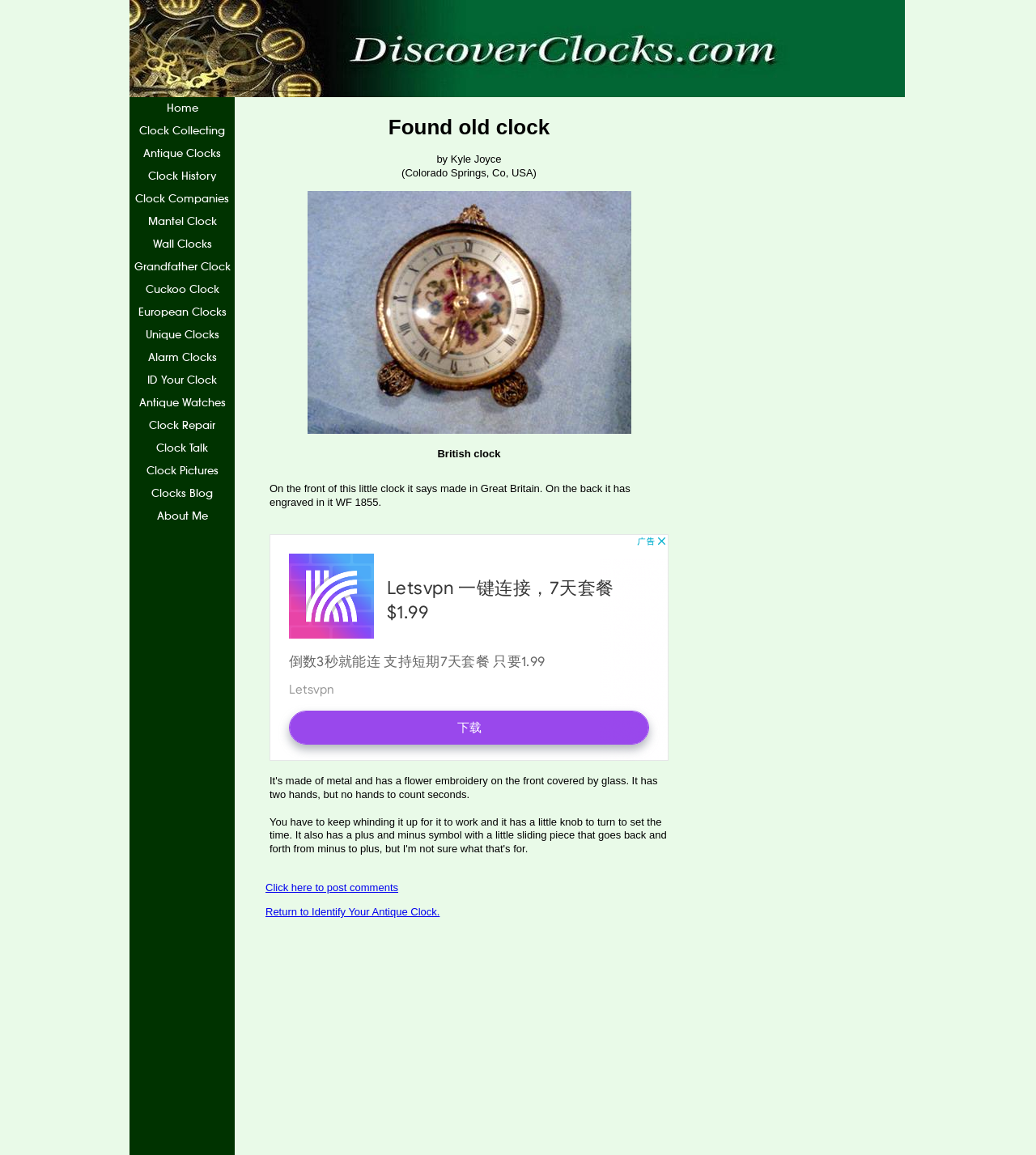Respond with a single word or phrase:
Where is the author from?

Colorado Springs, Co, USA